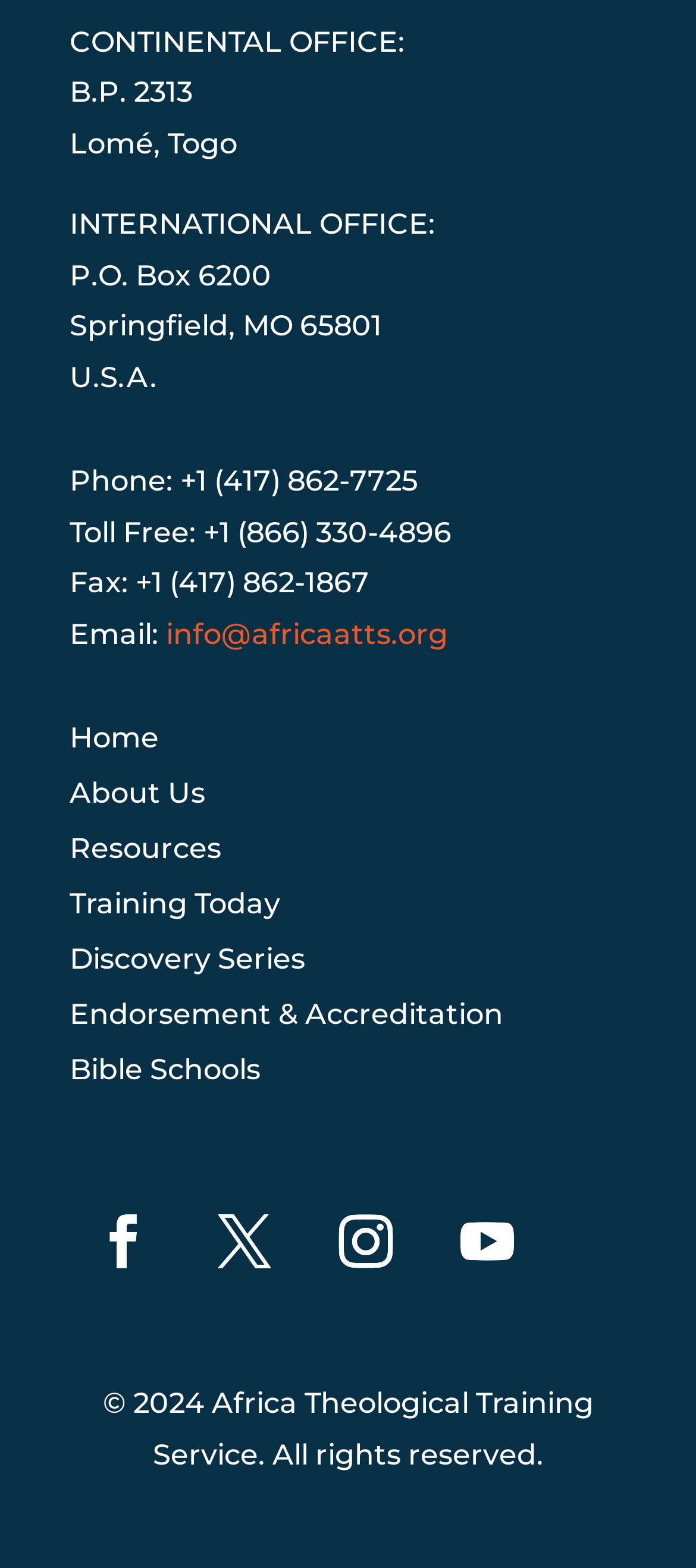What is the phone number of the International Office?
From the details in the image, answer the question comprehensively.

The phone number of the International Office can be found in the middle section of the webpage, where it is listed as 'Phone: +1 (417) 862-7725'.